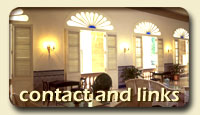What is the purpose of the image?
Answer the question with as much detail as possible.

The image serves as a visual gateway to explore further connections and resources related to the venue, emphasizing the importance of communication and accessibility for interested guests or patrons.